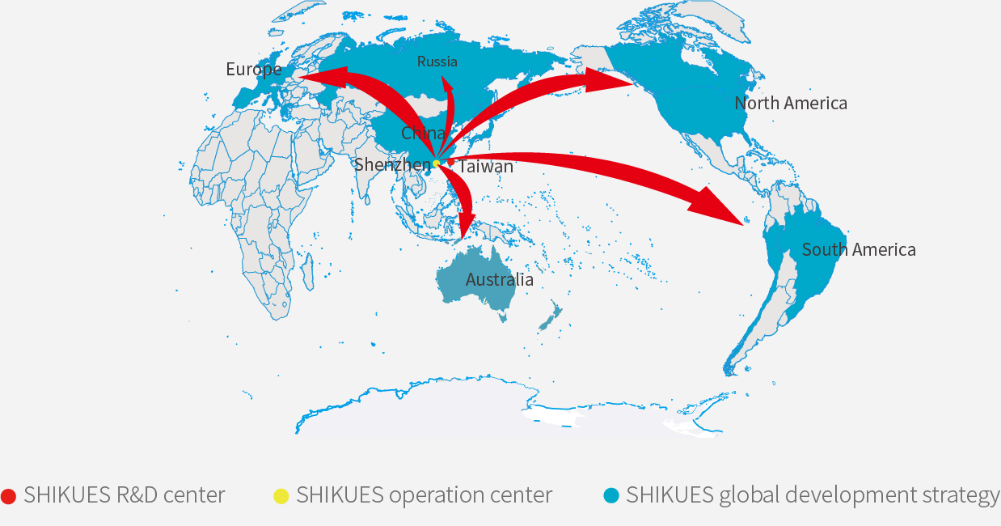Create an extensive and detailed description of the image.

The image showcases a world map highlighting the global development strategy of SHIKUES. Key locations are marked, including the SHIKUES R&D center in Shenzhen, and an operation center in Taiwan. The map is designed in shades of light blue, with countries and continents clearly outlined. Prominent red arrows illustrate strategic pathways extending from the R&D center towards Russia, North America, and South America, indicating collaborative efforts and outreach. The regions of Europe, China, and Australia are also noted, emphasizing the company's expansive network and commitment to global integration in technology and research.